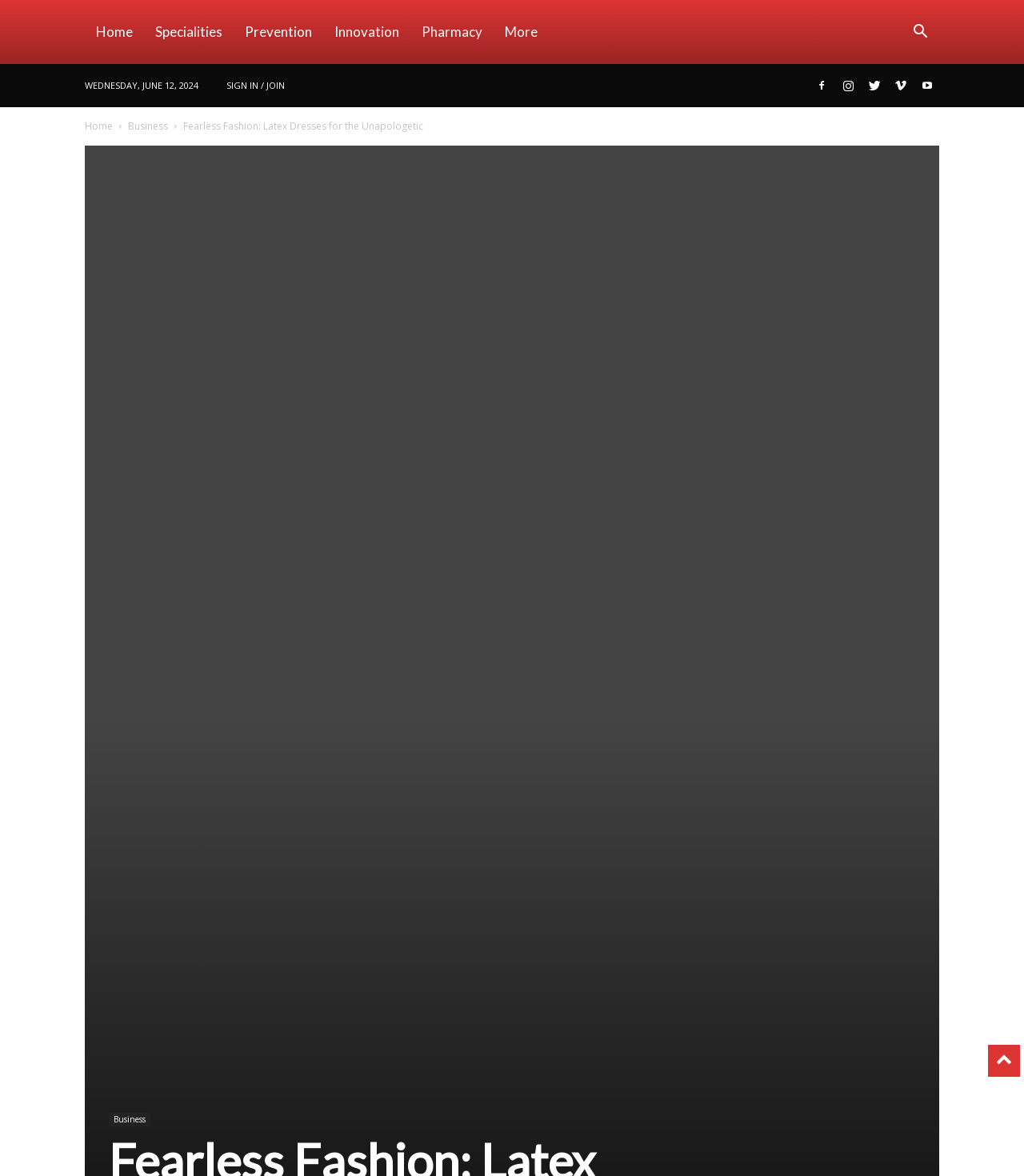Use one word or a short phrase to answer the question provided: 
How many main menu items are there?

6